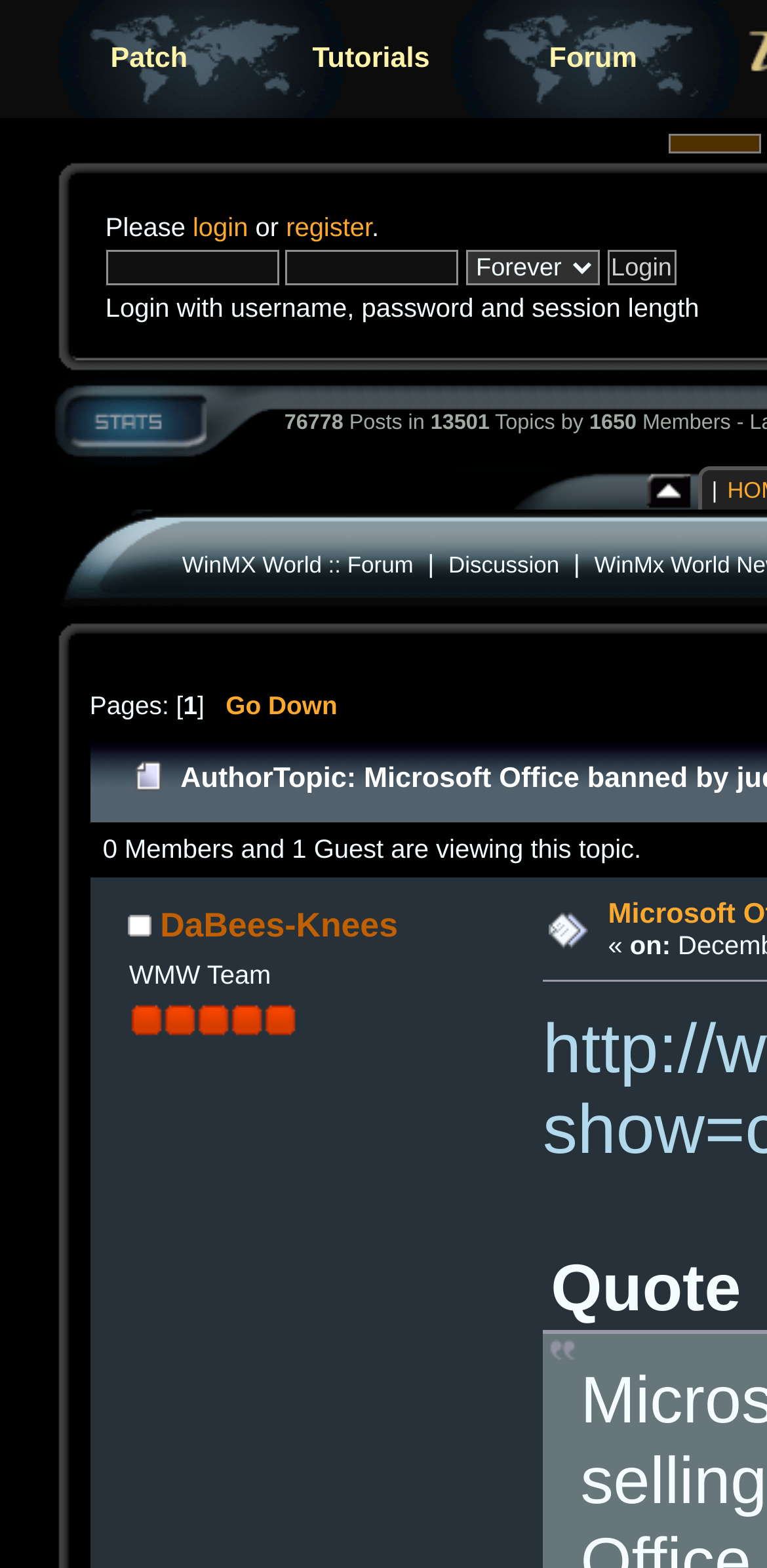How many members are viewing this topic?
Please respond to the question with a detailed and well-explained answer.

I found the answer by looking at the StaticText '0 Members and 1 Guest are viewing this topic.' which is located in the LayoutTableCell with a bounding box of [0.134, 0.532, 0.836, 0.551]. This text explicitly states the number of members viewing this topic.